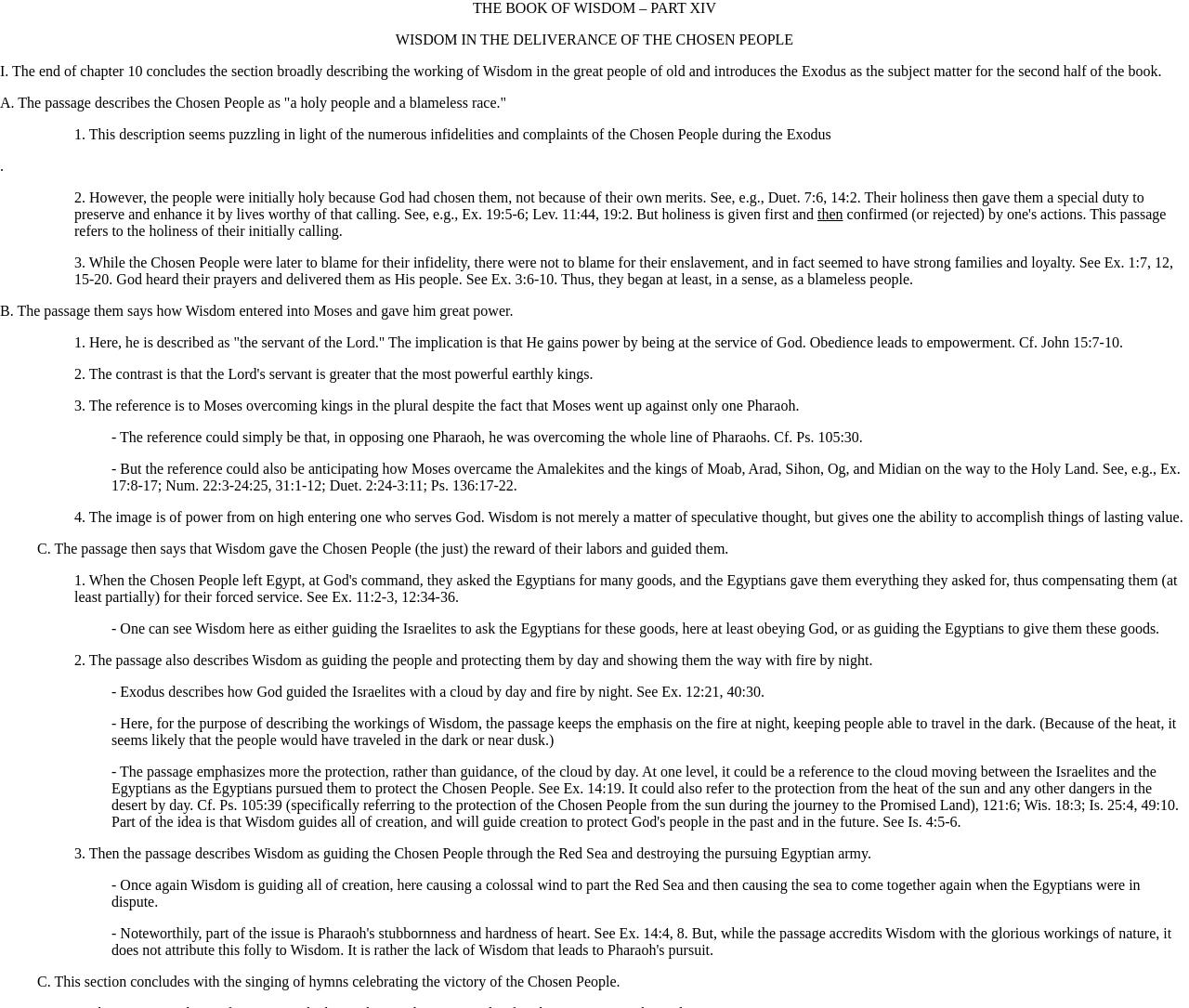What is the subject matter of the second half of the book?
Utilize the image to construct a detailed and well-explained answer.

According to the StaticText element 'I. The end of chapter 10 concludes the section broadly describing the working of Wisdom in the great people of old and introduces the Exodus as the subject matter for the second half of the book.', the subject matter of the second half of the book is the Exodus.